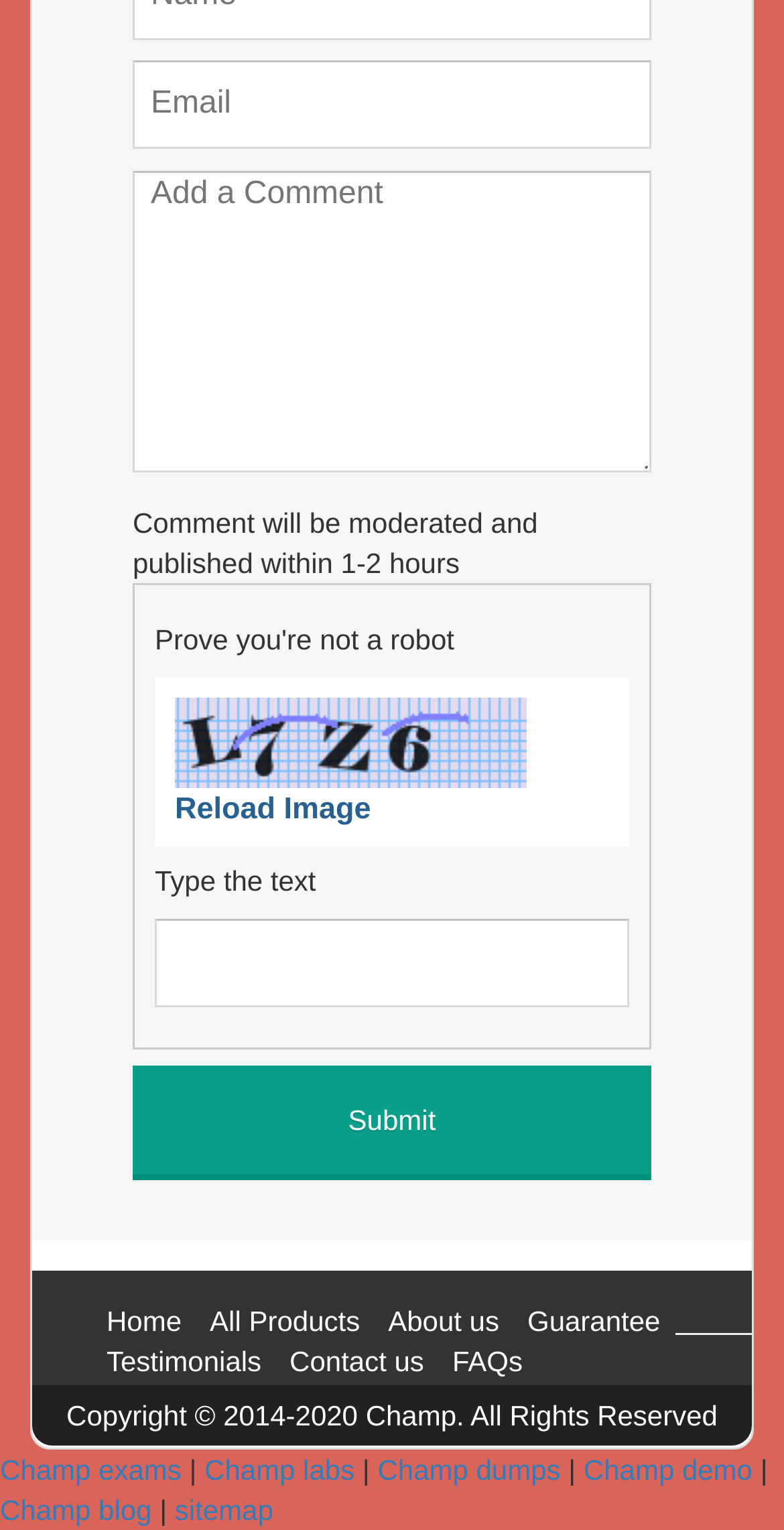Locate the UI element described by Champ exams in the provided webpage screenshot. Return the bounding box coordinates in the format (top-left x, top-left y, bottom-right x, bottom-right y), ensuring all values are between 0 and 1.

[0.0, 0.95, 0.231, 0.971]